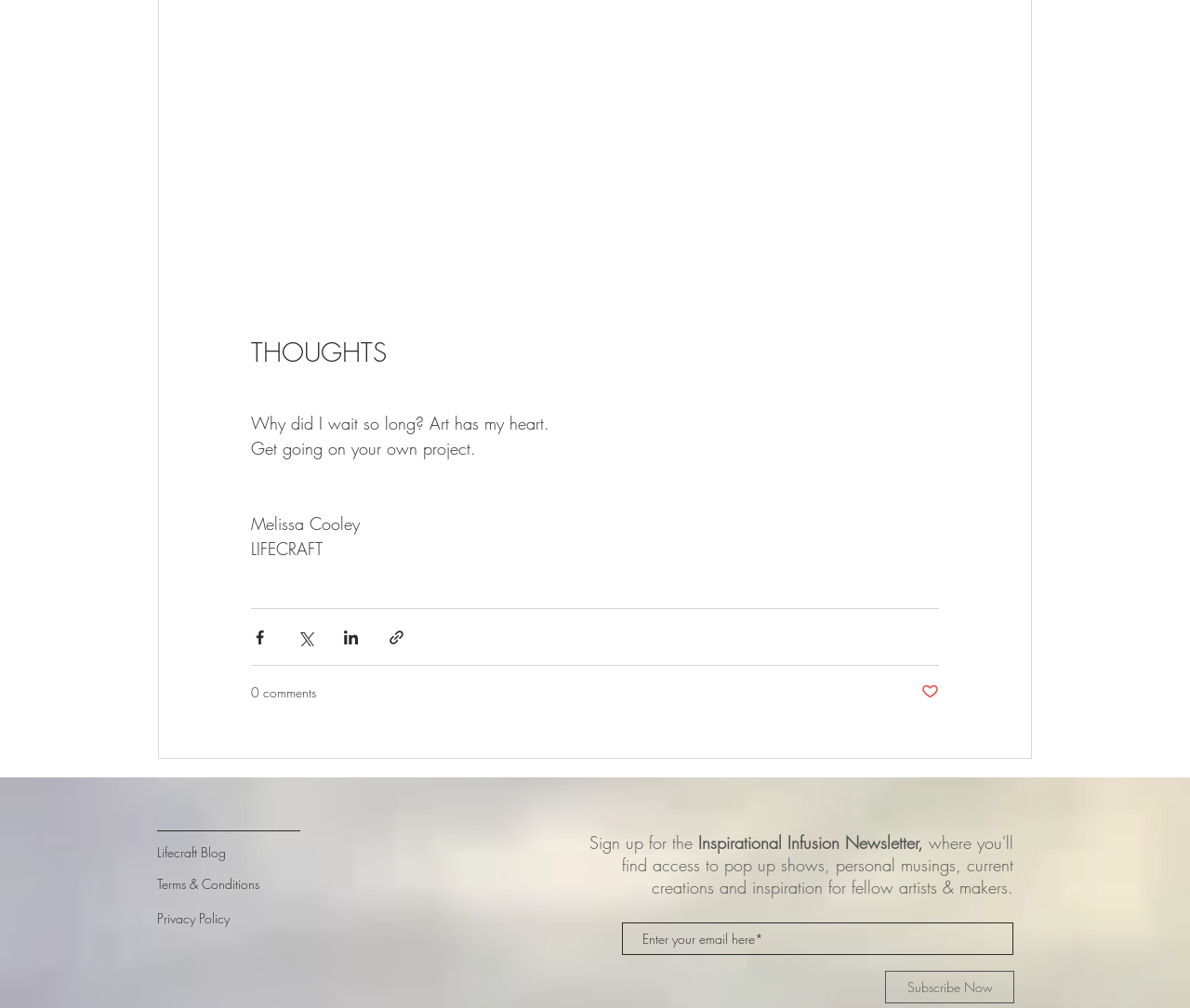Could you highlight the region that needs to be clicked to execute the instruction: "Subscribe Now"?

[0.744, 0.963, 0.852, 0.996]